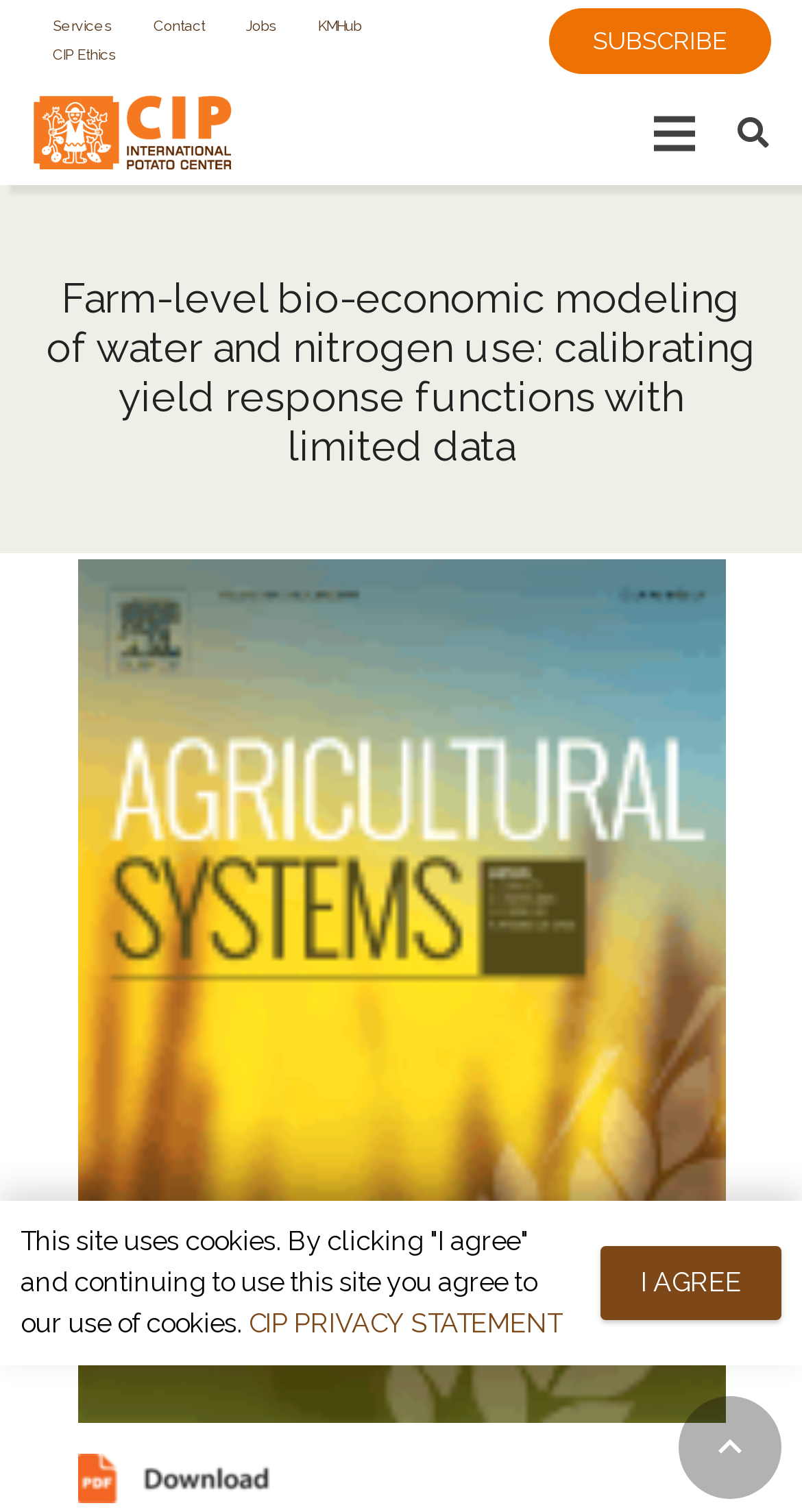Use a single word or phrase to answer the following:
How many main links are in the top navigation bar?

4